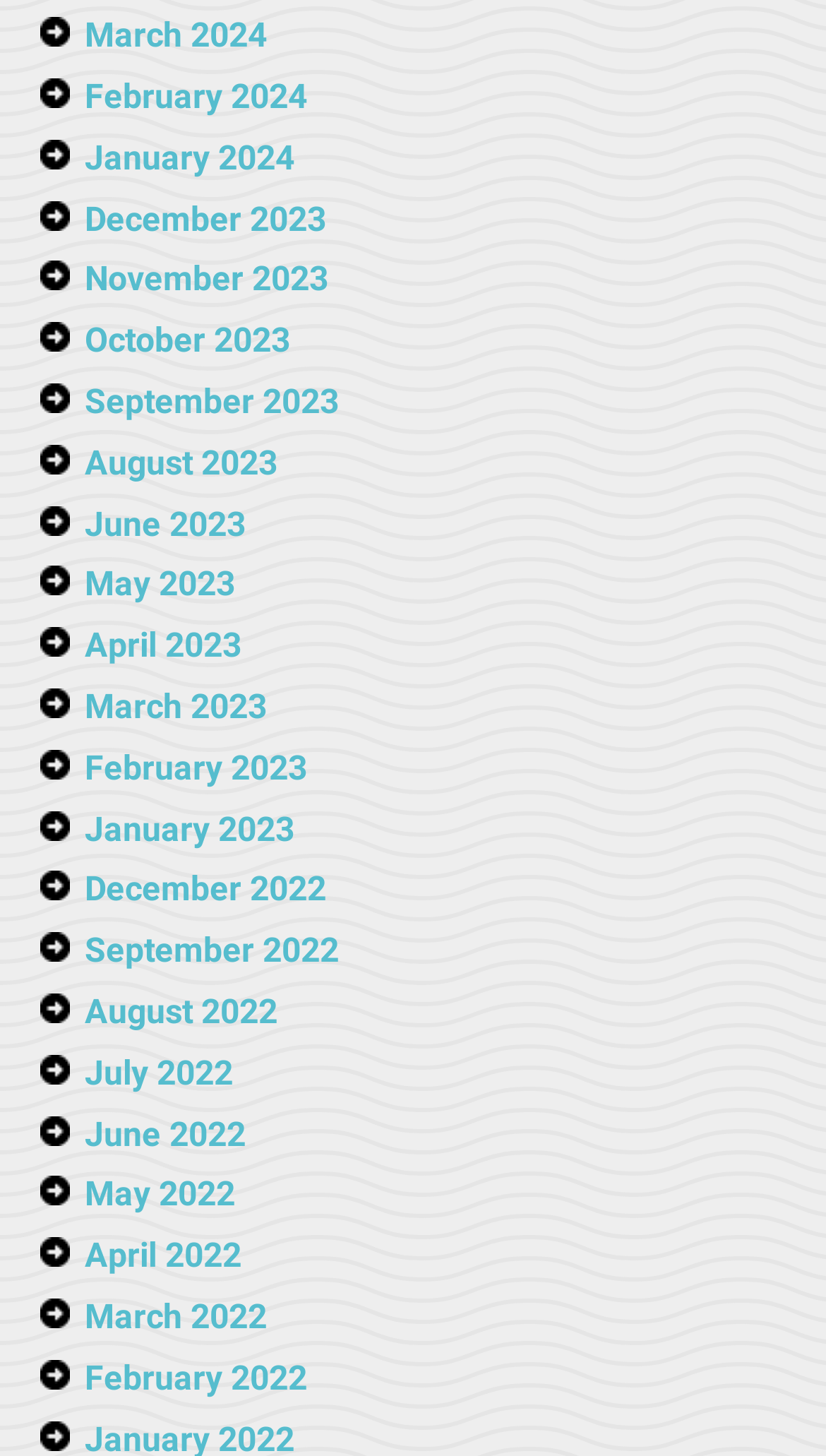Answer the following query with a single word or phrase:
Is there a link for July 2023?

No